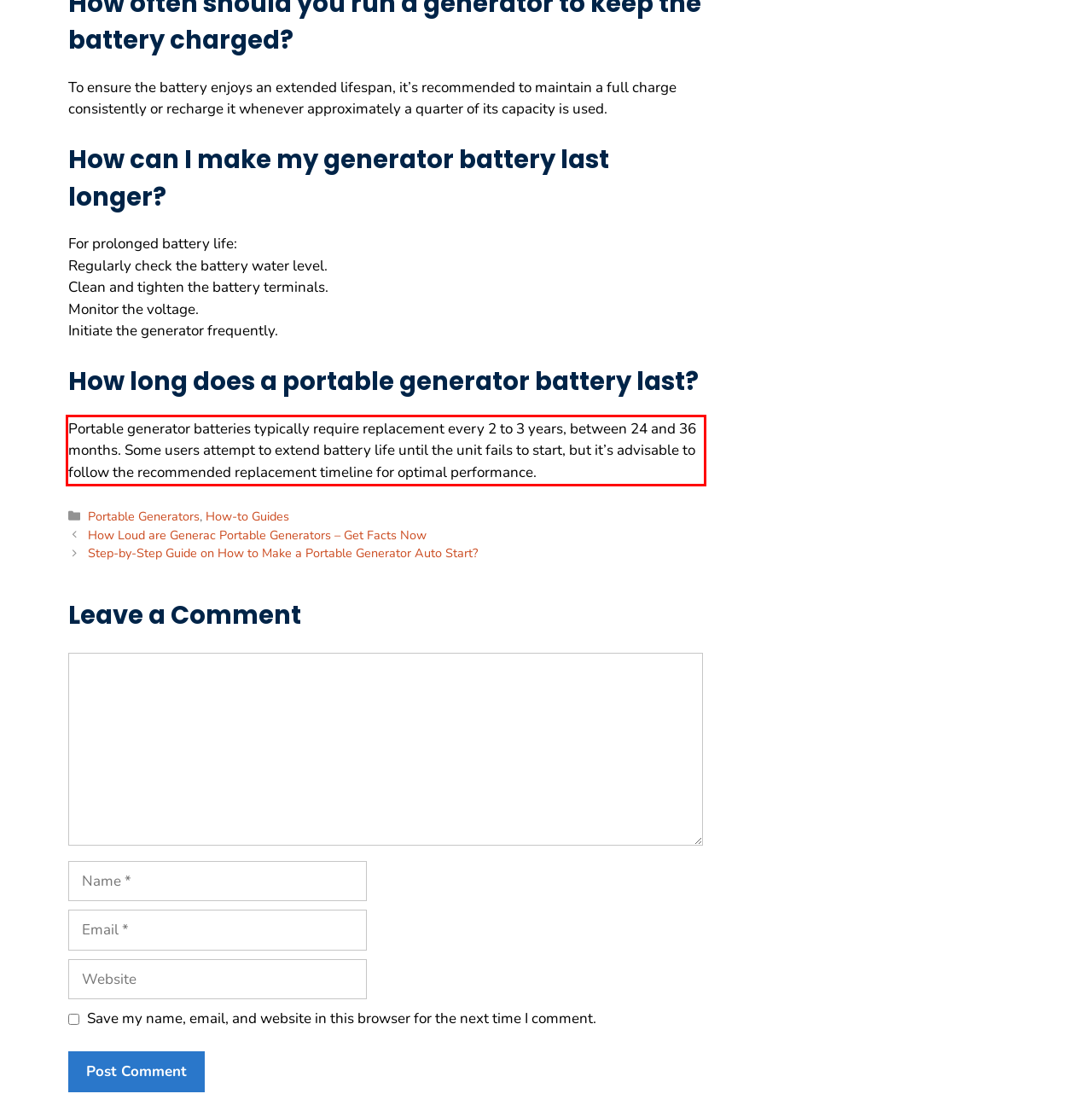Analyze the webpage screenshot and use OCR to recognize the text content in the red bounding box.

Portable generator batteries typically require replacement every 2 to 3 years, between 24 and 36 months. Some users attempt to extend battery life until the unit fails to start, but it’s advisable to follow the recommended replacement timeline for optimal performance.